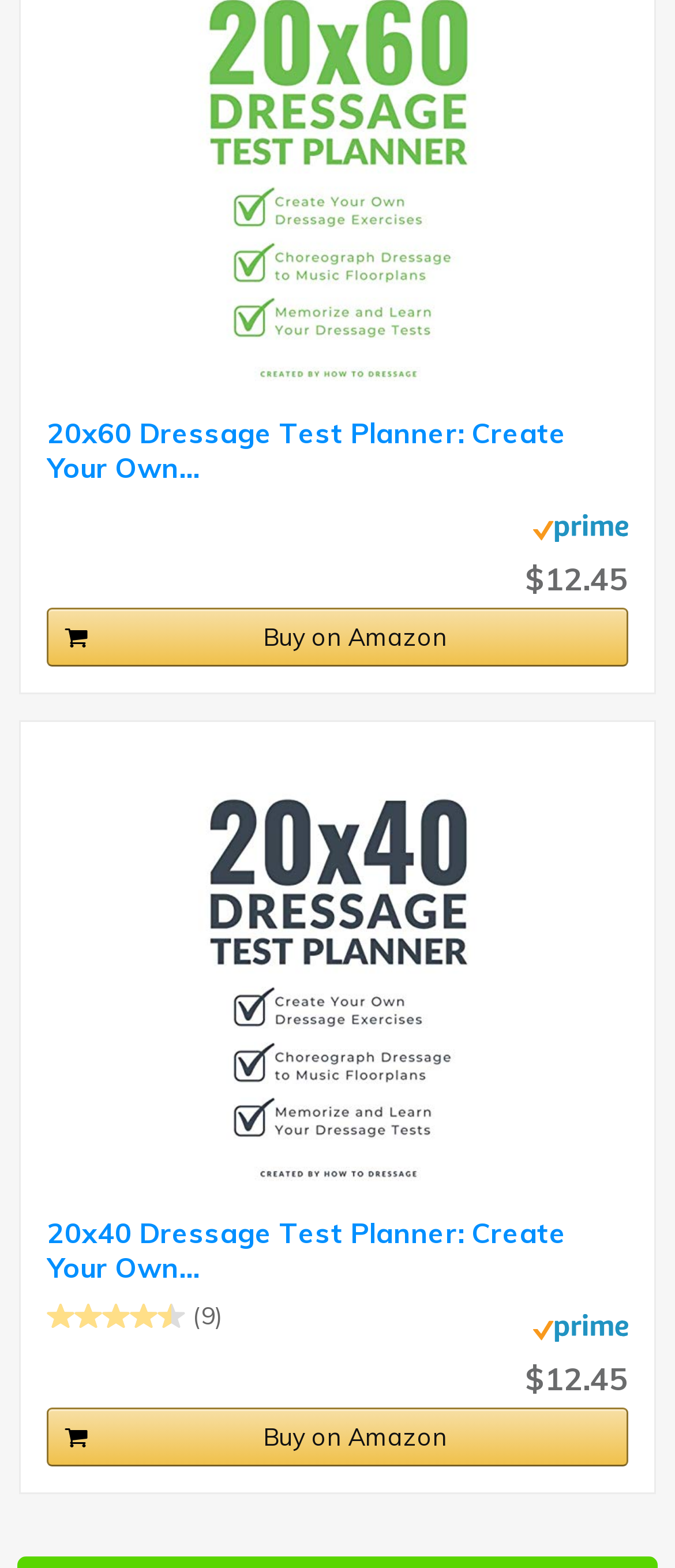How many 'Buy on Amazon' buttons are there on the webpage?
Answer the question with a thorough and detailed explanation.

By examining the webpage, I found two links with the text 'Buy on Amazon', which suggests that there are two 'Buy on Amazon' buttons.